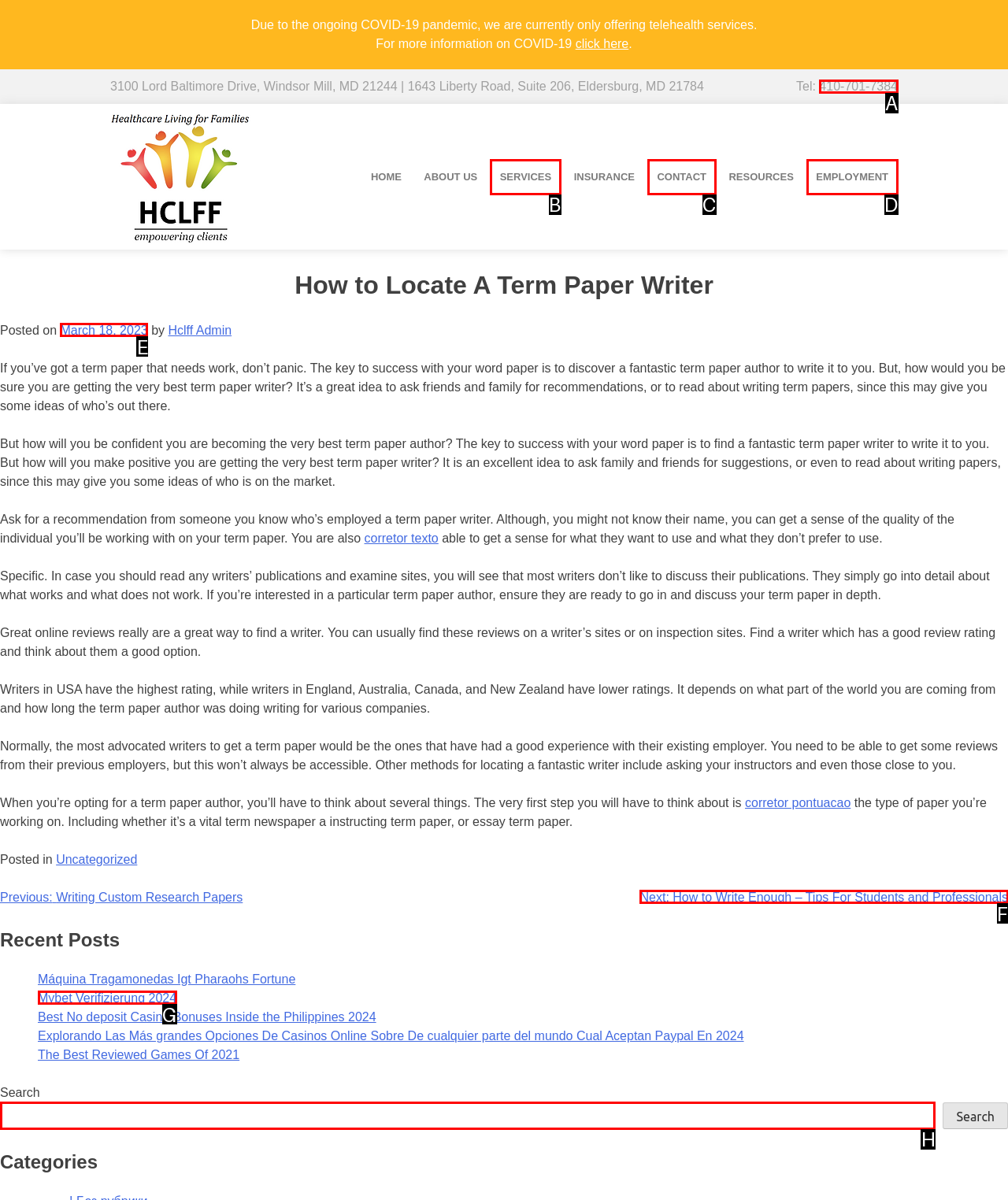For the instruction: Search for a term, which HTML element should be clicked?
Respond with the letter of the appropriate option from the choices given.

H